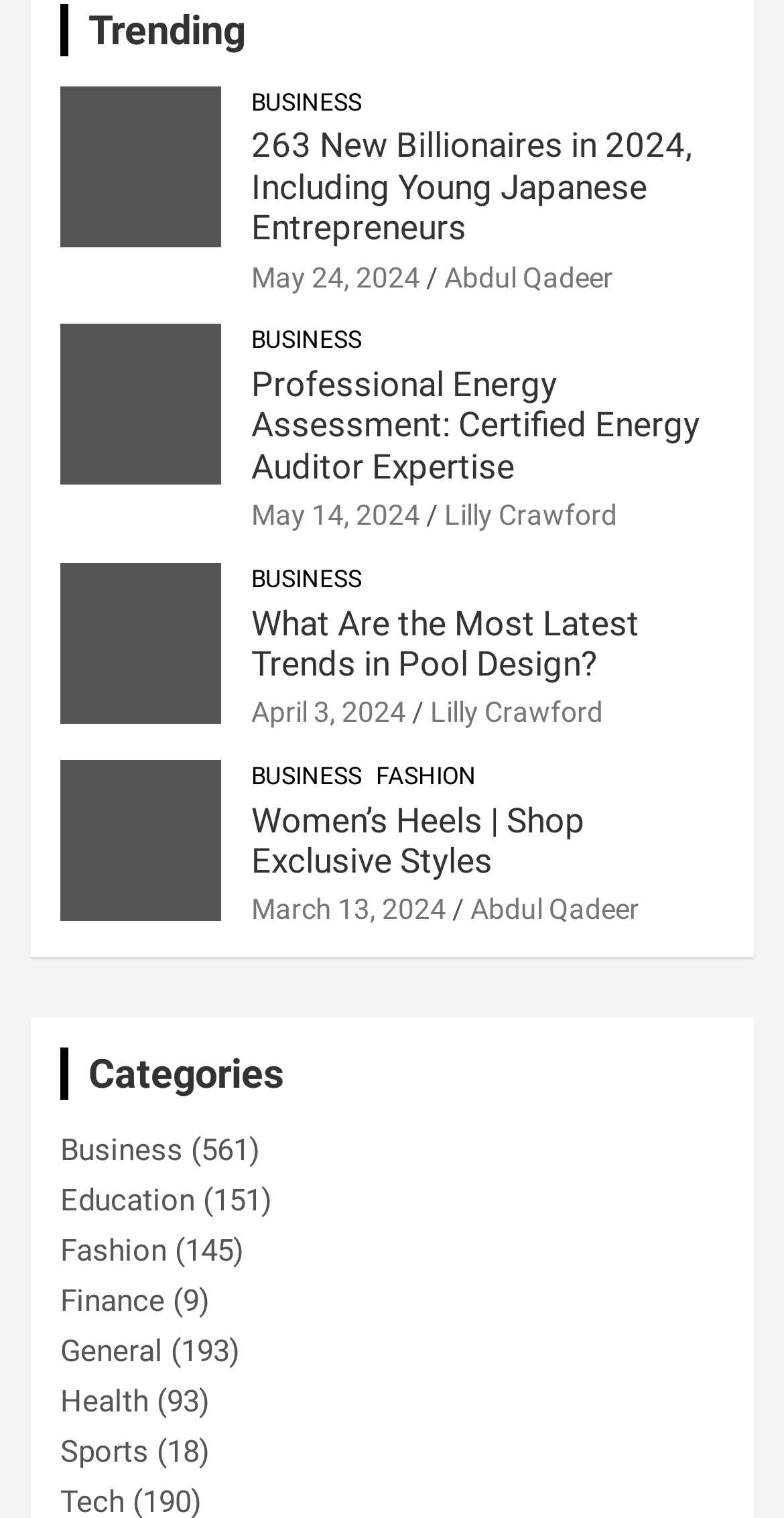What is the date of the article 'Professional Energy Assessment: Certified Energy Auditor Expertise'?
Look at the image and respond with a single word or a short phrase.

May 14, 2024